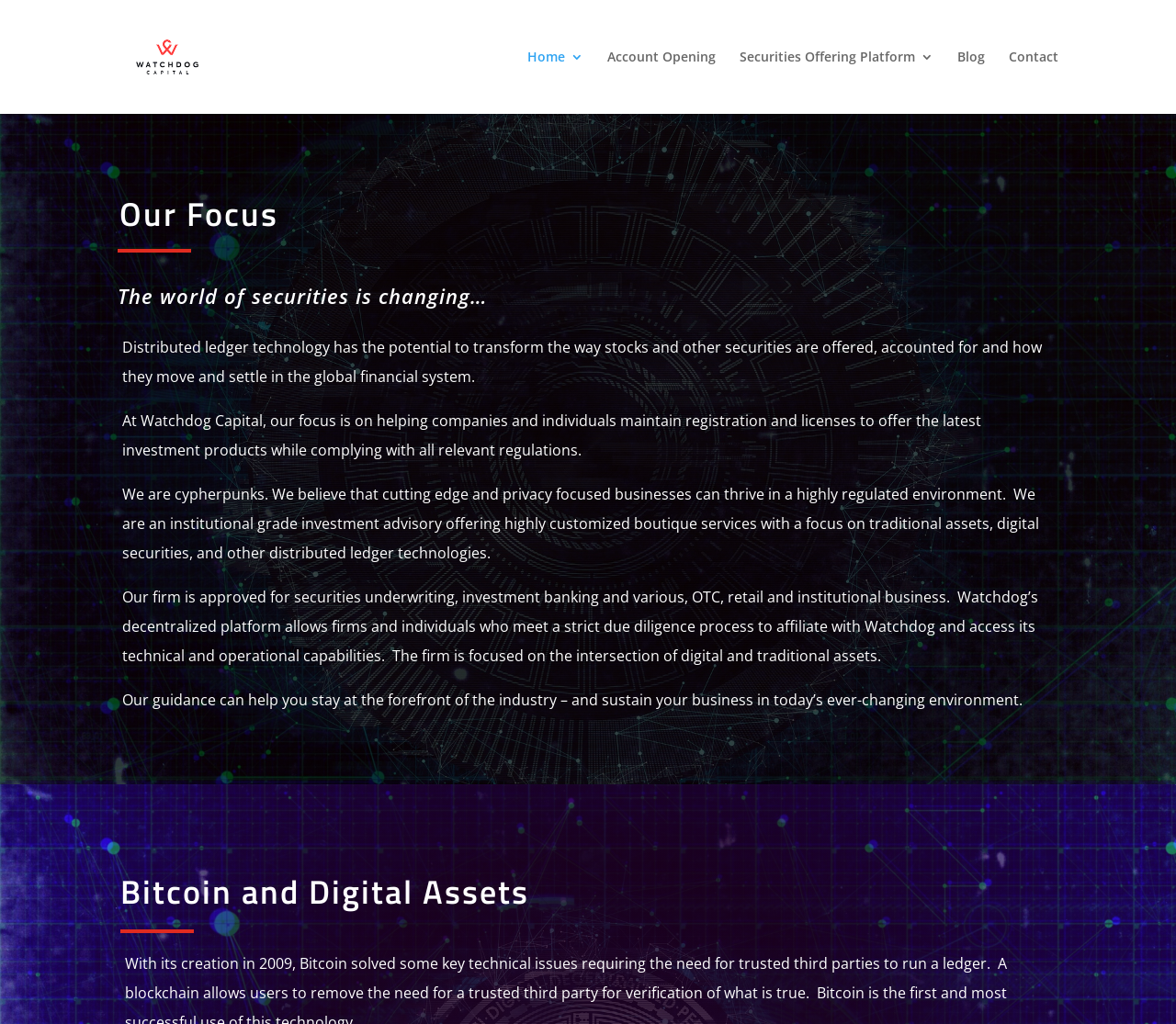What is the potential of distributed ledger technology?
Refer to the image and respond with a one-word or short-phrase answer.

Transforming the way securities are offered